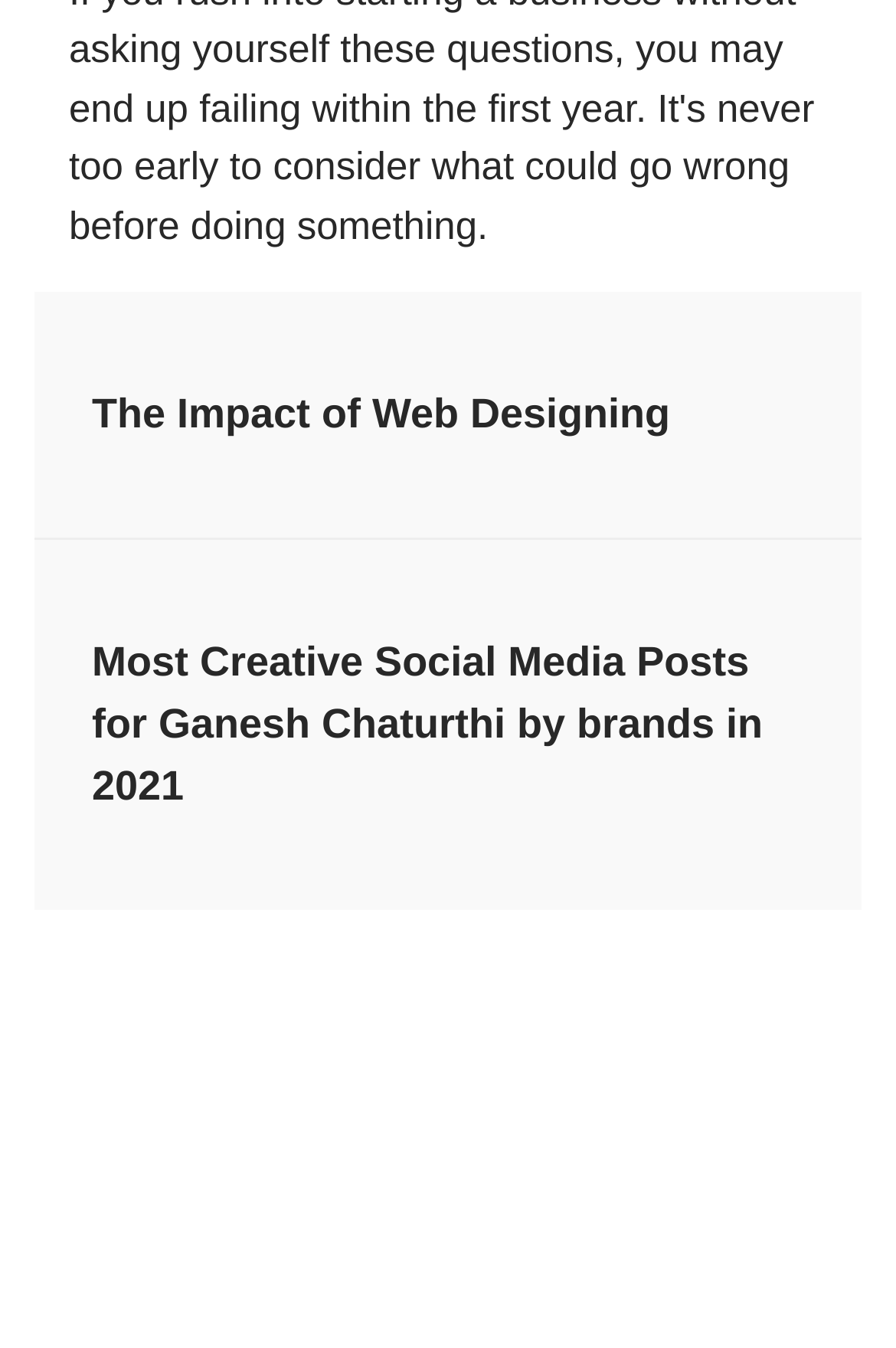Determine the bounding box for the described UI element: "The Impact of Web Designing".

[0.038, 0.217, 0.962, 0.401]